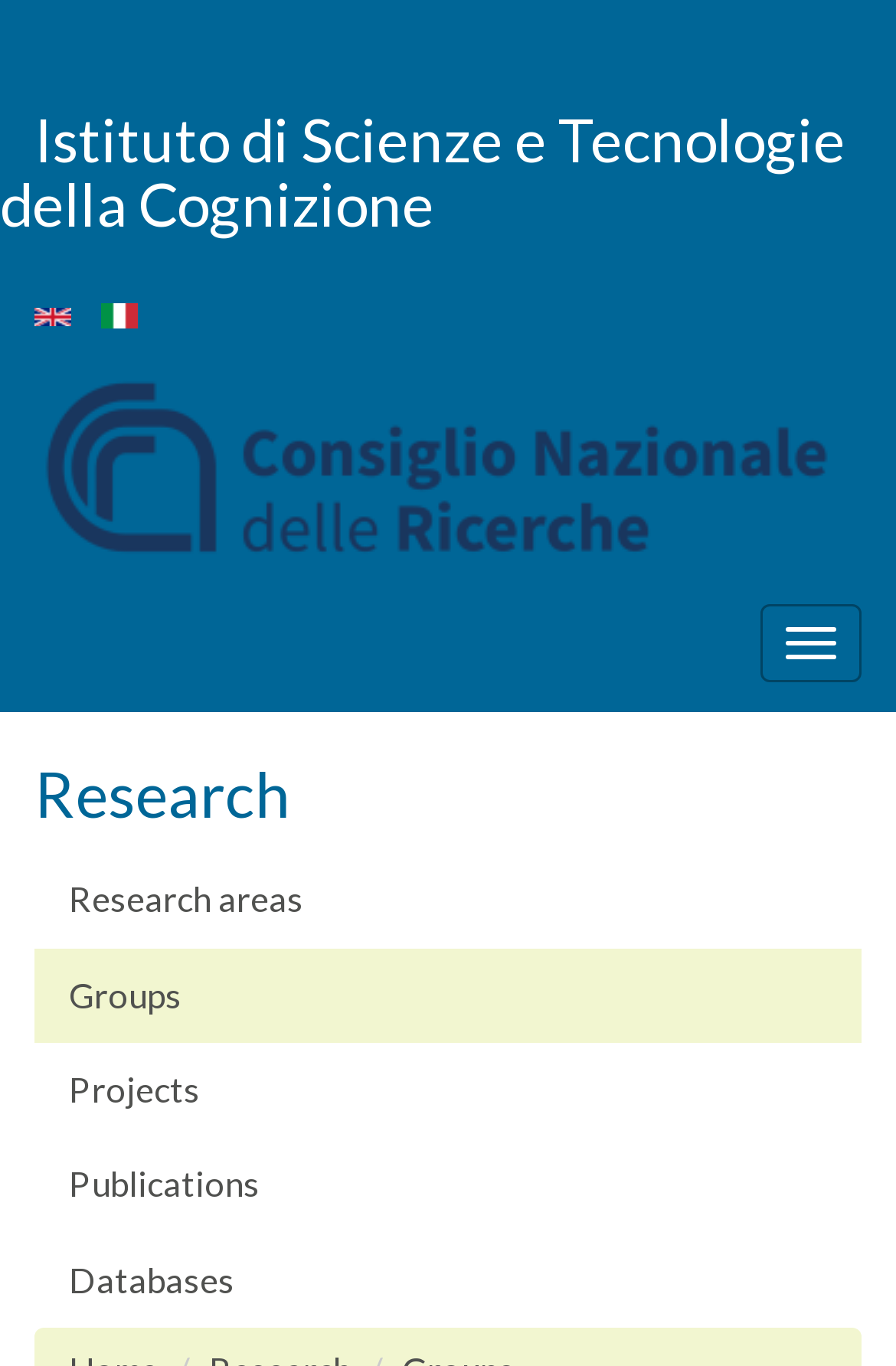Please find the bounding box coordinates (top-left x, top-left y, bottom-right x, bottom-right y) in the screenshot for the UI element described as follows: alt="Italiano" title="Italiano"

[0.113, 0.223, 0.154, 0.241]